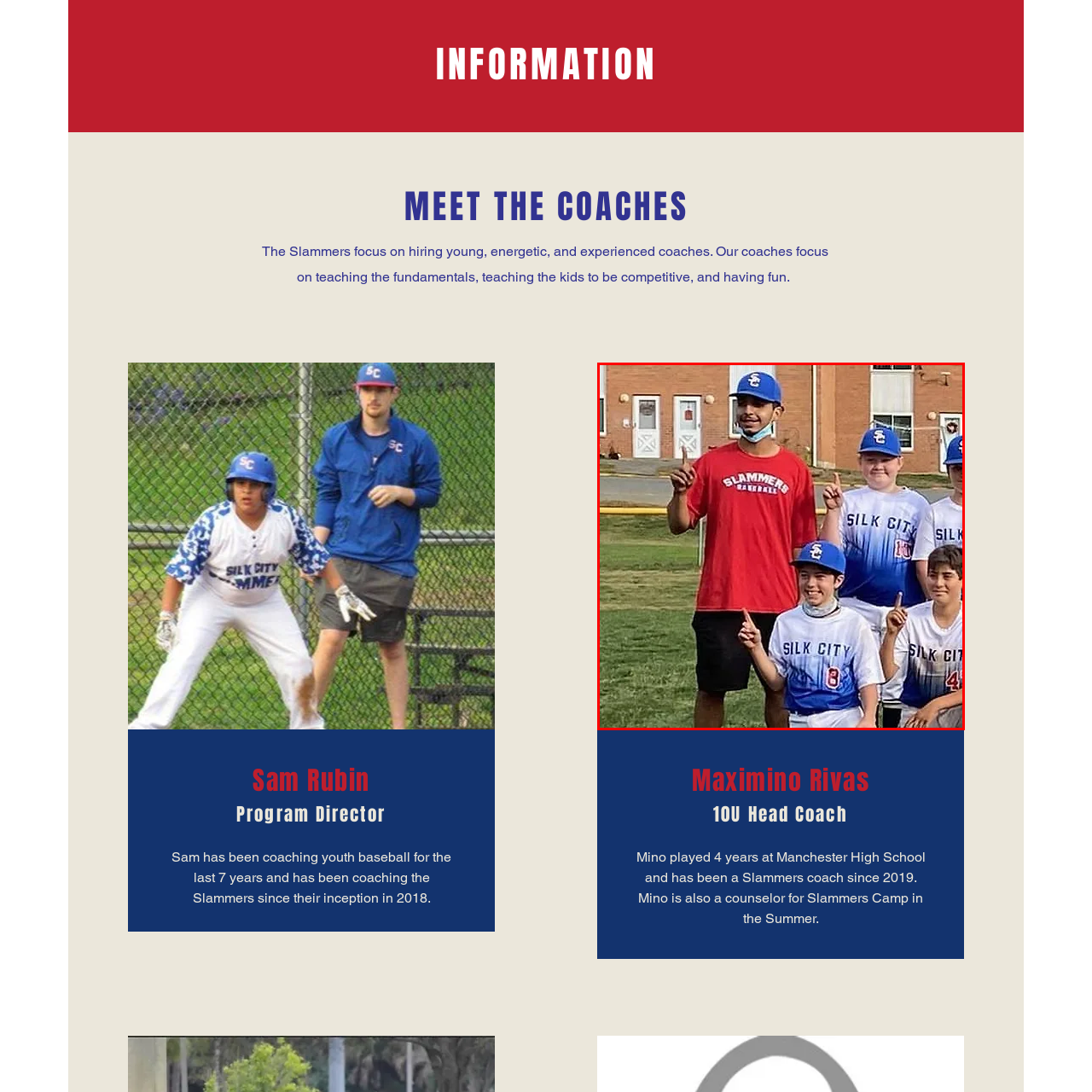How are the players engaging with the camera?
Please examine the image within the red bounding box and provide your answer using just one word or phrase.

Smiling and raising hands